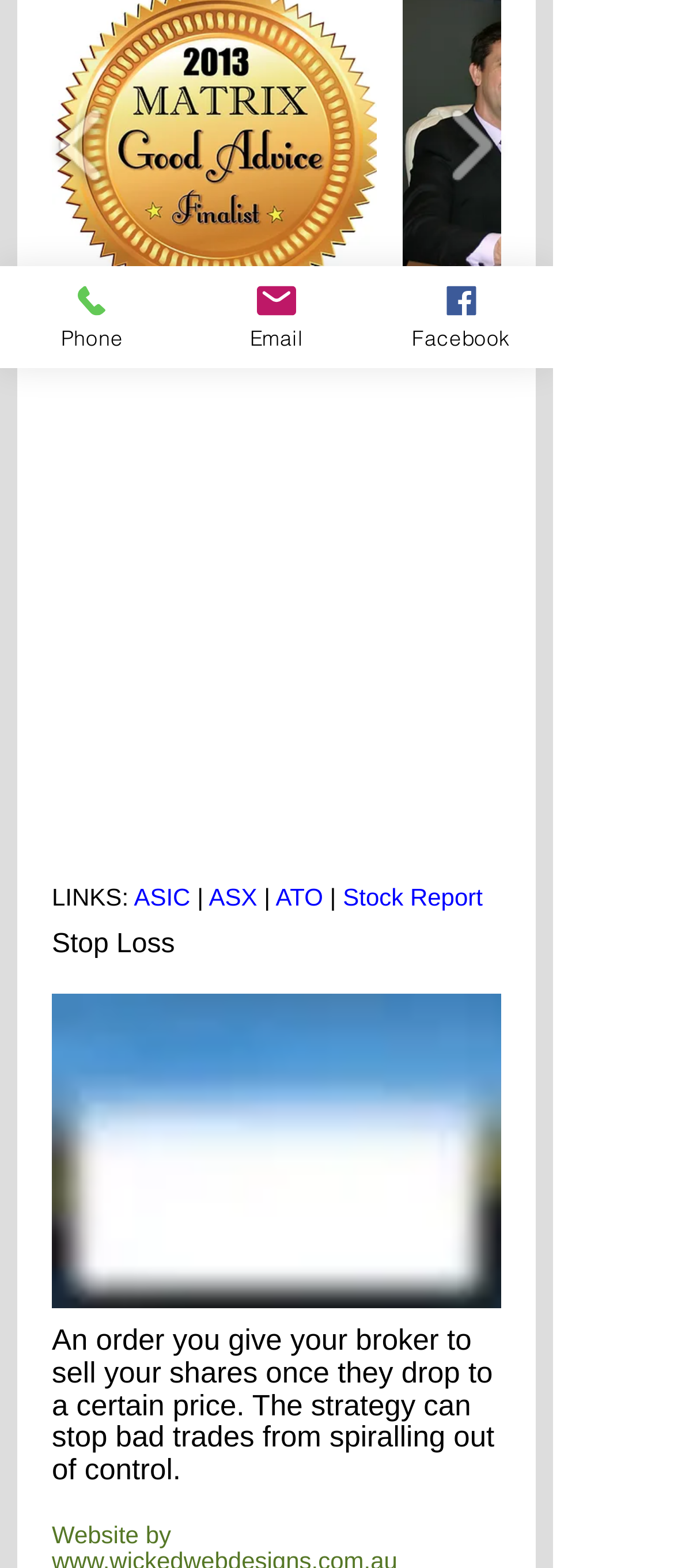Given the webpage screenshot and the description, determine the bounding box coordinates (top-left x, top-left y, bottom-right x, bottom-right y) that define the location of the UI element matching this description: Facebook

[0.547, 0.17, 0.821, 0.235]